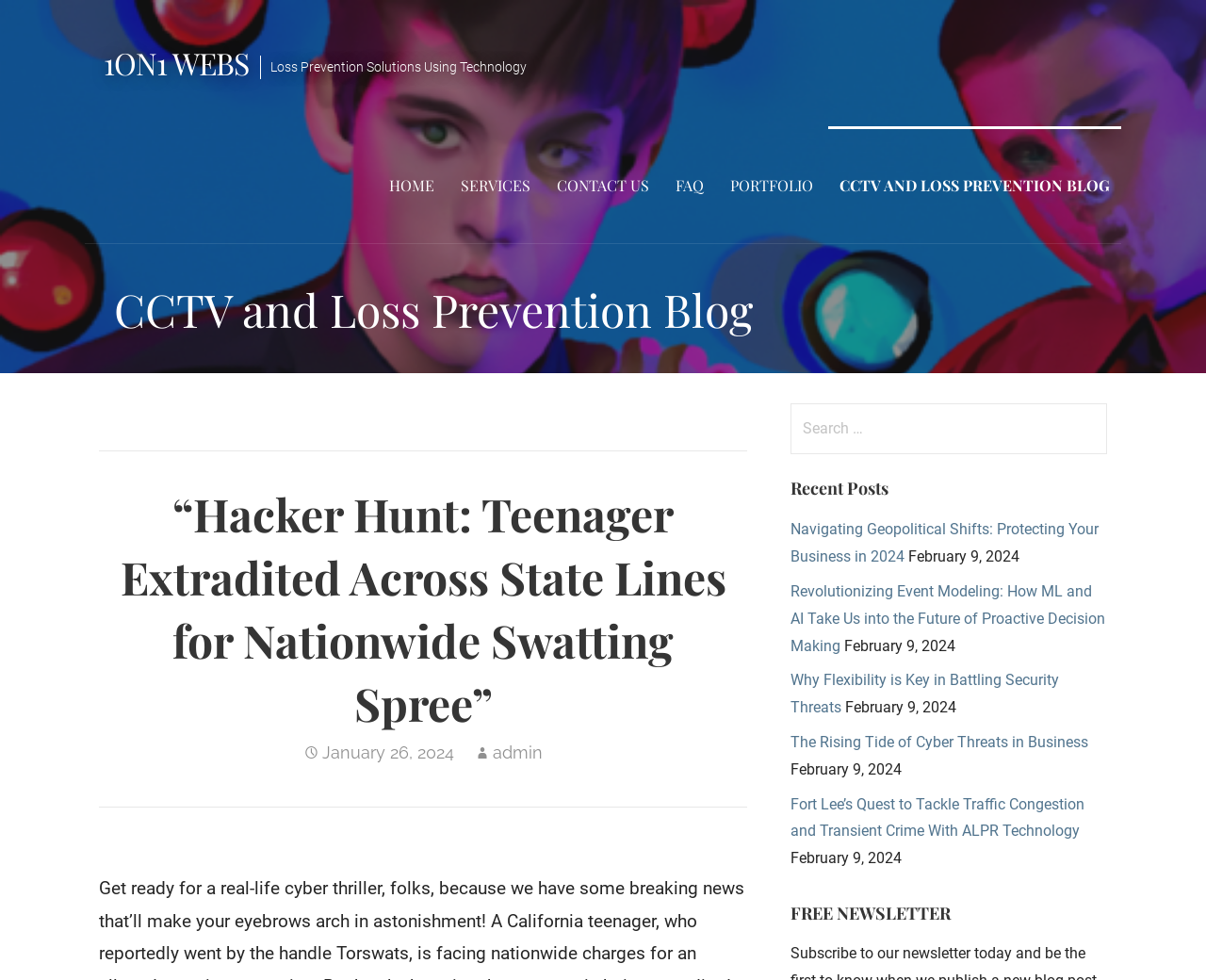Show the bounding box coordinates of the region that should be clicked to follow the instruction: "Subscribe to the FREE NEWSLETTER."

[0.655, 0.92, 0.918, 0.944]